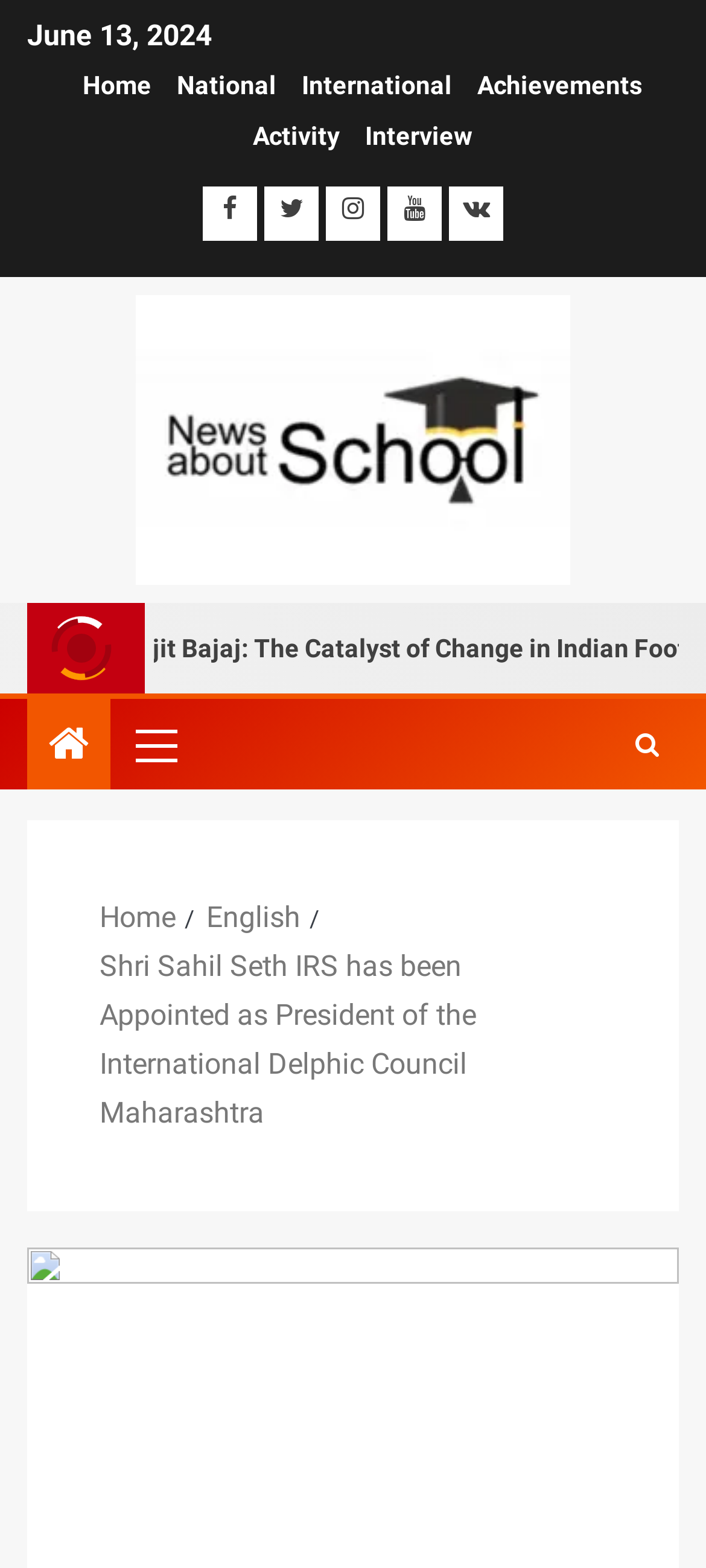From the element description: "VK", extract the bounding box coordinates of the UI element. The coordinates should be expressed as four float numbers between 0 and 1, in the order [left, top, right, bottom].

[0.636, 0.119, 0.713, 0.153]